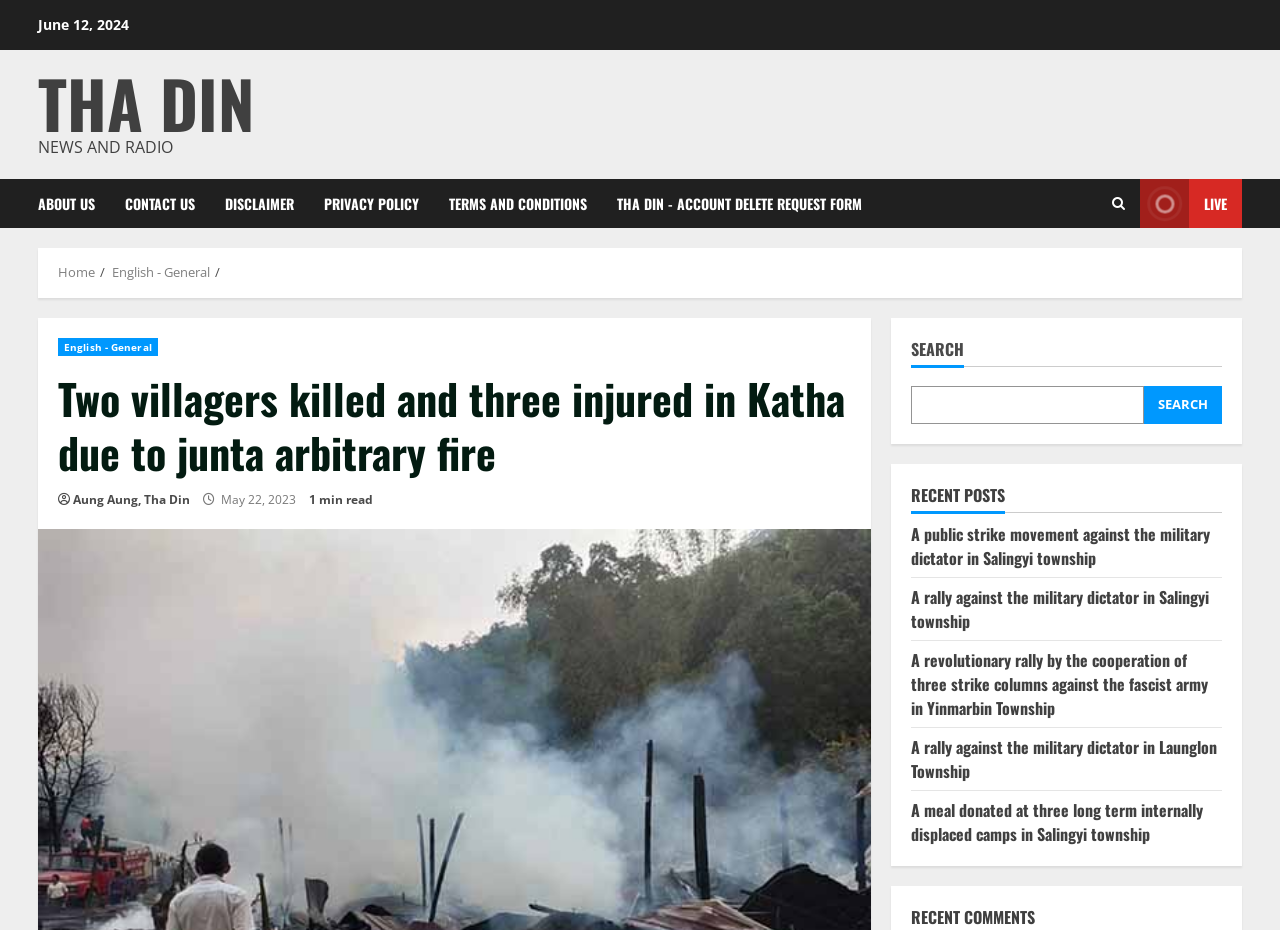Please locate the bounding box coordinates of the region I need to click to follow this instruction: "Read the recent post about A public strike movement against the military dictator in Salingyi township".

[0.712, 0.561, 0.945, 0.613]